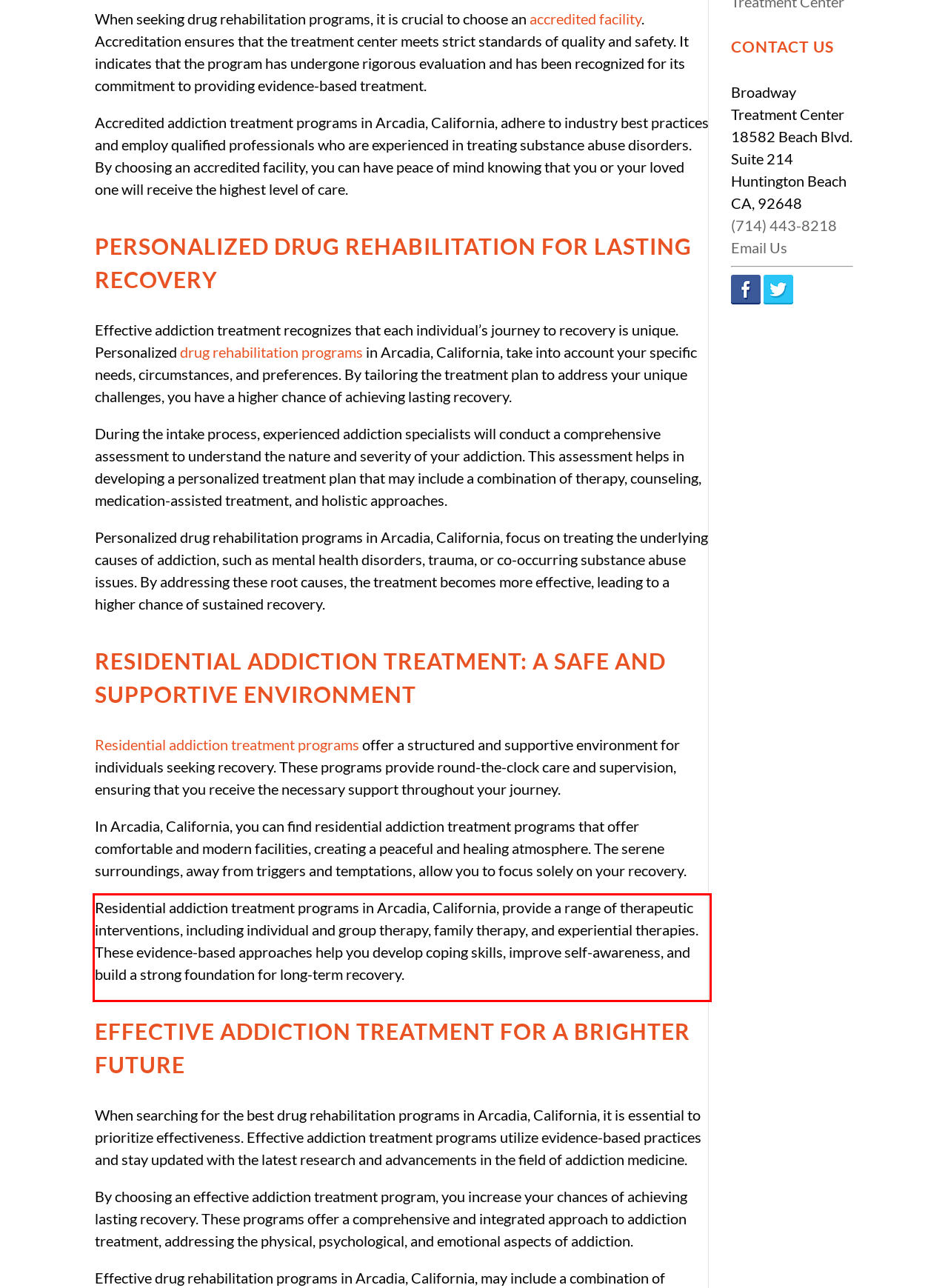You are provided with a screenshot of a webpage featuring a red rectangle bounding box. Extract the text content within this red bounding box using OCR.

Residential addiction treatment programs in Arcadia, California, provide a range of therapeutic interventions, including individual and group therapy, family therapy, and experiential therapies. These evidence-based approaches help you develop coping skills, improve self-awareness, and build a strong foundation for long-term recovery.